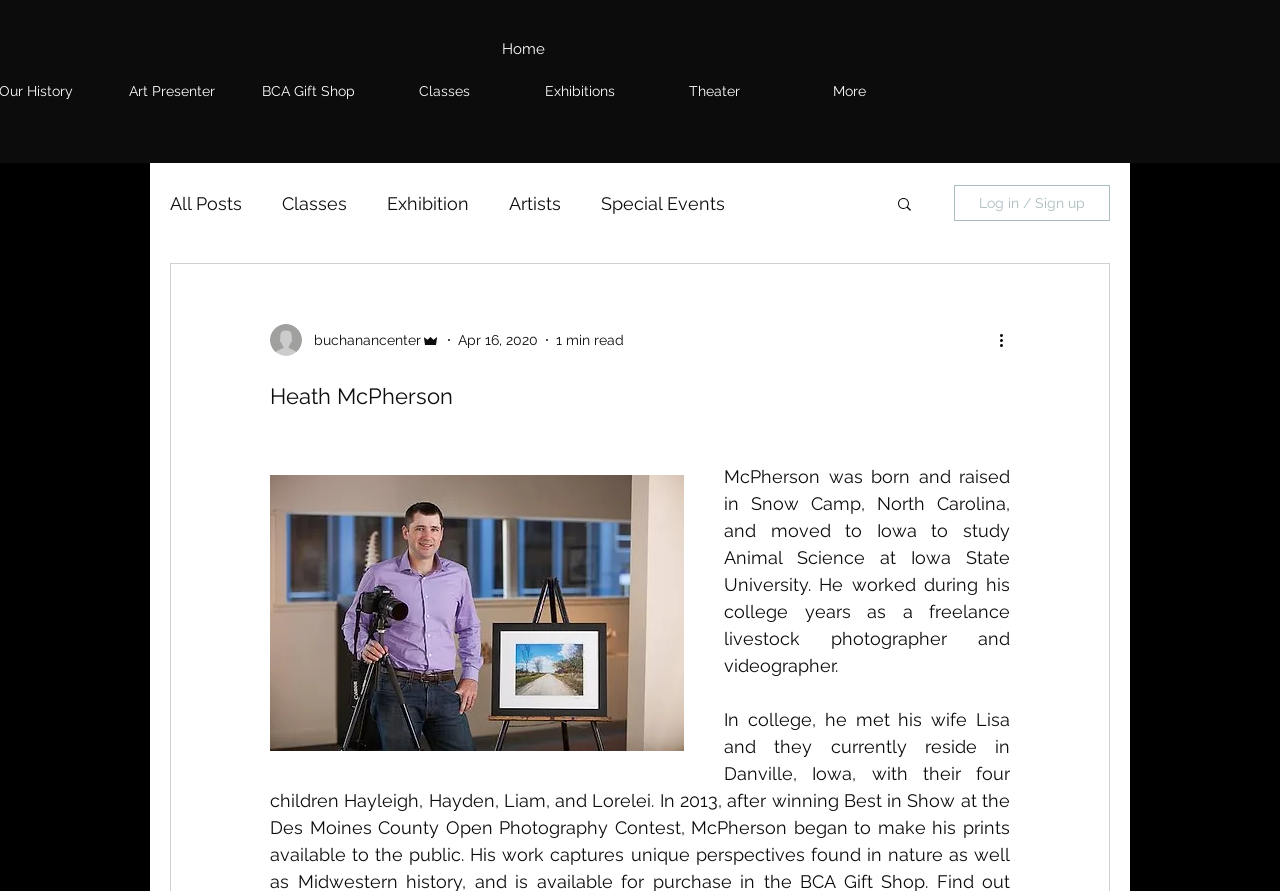How many images are there on the webpage?
Using the image, provide a detailed and thorough answer to the question.

I counted the number of image elements on the webpage, which are the writer's picture, the image next to the search icon, the image next to the 'More actions' button, and the image next to the 'Admin' text. There are 4 images in total.